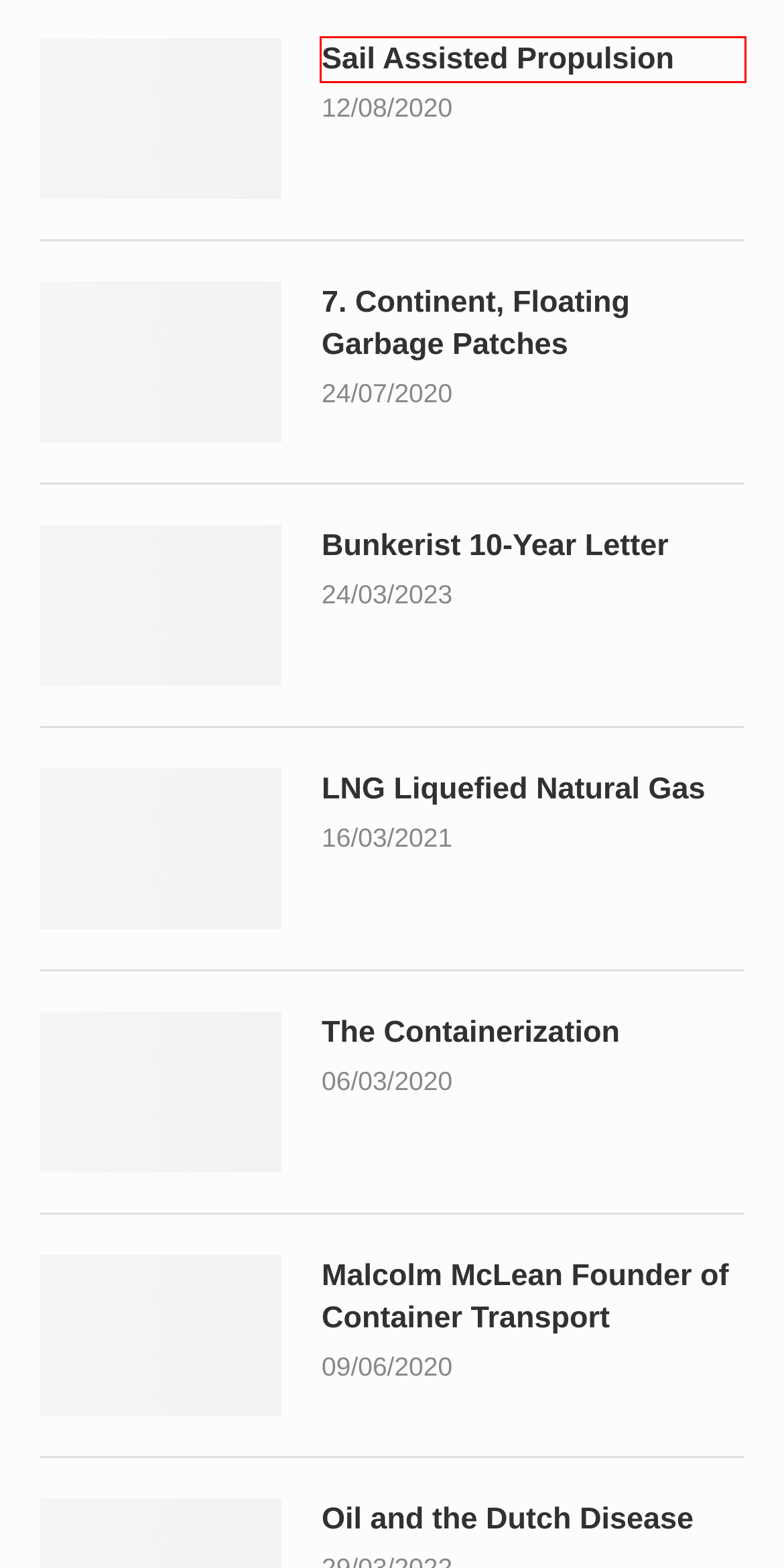Provided is a screenshot of a webpage with a red bounding box around an element. Select the most accurate webpage description for the page that appears after clicking the highlighted element. Here are the candidates:
A. The Containerization - Container Transportation - Container - Bunkerist Trading and Brokering
B. Sail Assisted Propulsion - Bunkerist Trading and Brokering
C. Contact - Bunkerist Trading and Brokering
D. Malcolm McLean Founder of Container Transport - Bunkerist Trading and Brokering
E. 7. Continent, Floating Garbage Patches - Bunkerist Trading and Brokering
F. LNG Liquefied Natural Gas - Bunkerist Trading and Brokering
G. Oil and the Dutch Disease - Bunkerist Trading and Brokering
H. Bunkerist 10-Year Letter - Bunkerist Trading and Brokering

B